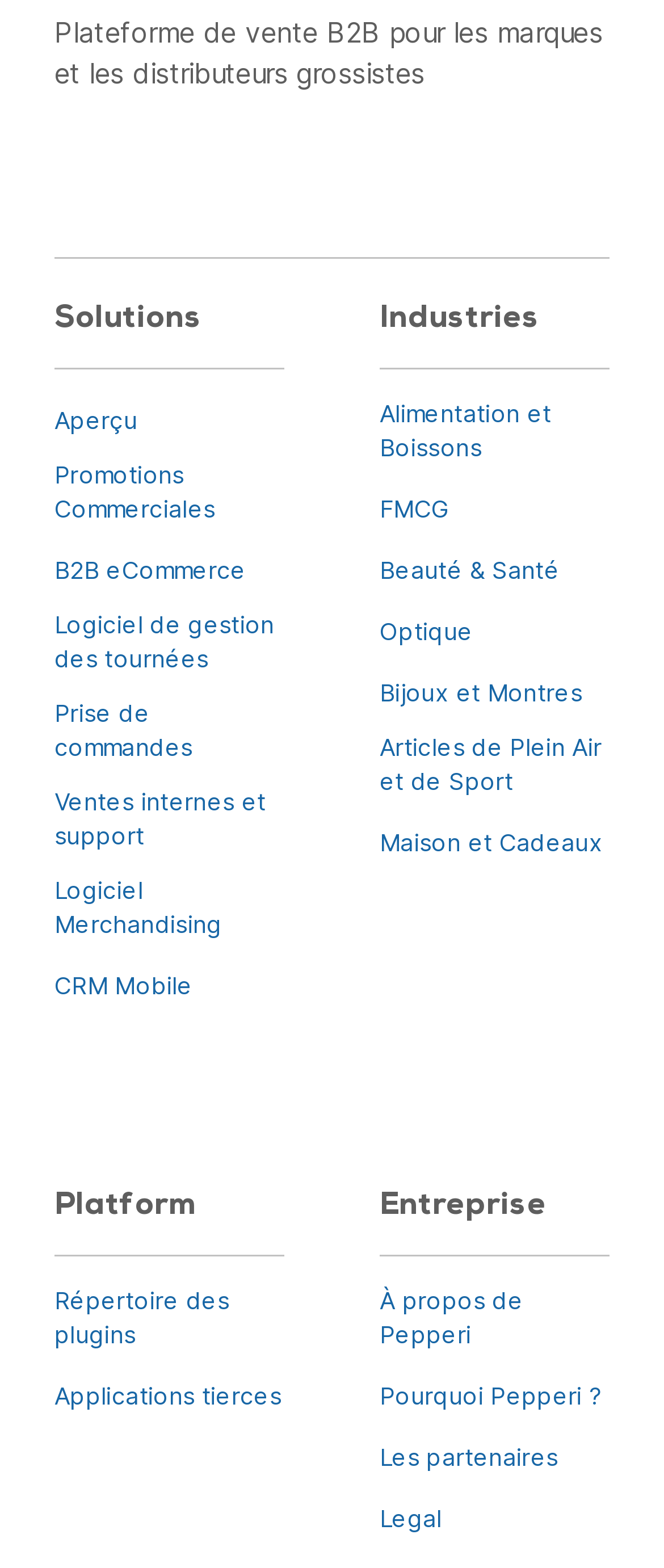Kindly provide the bounding box coordinates of the section you need to click on to fulfill the given instruction: "View Aperçu".

[0.082, 0.257, 0.428, 0.279]